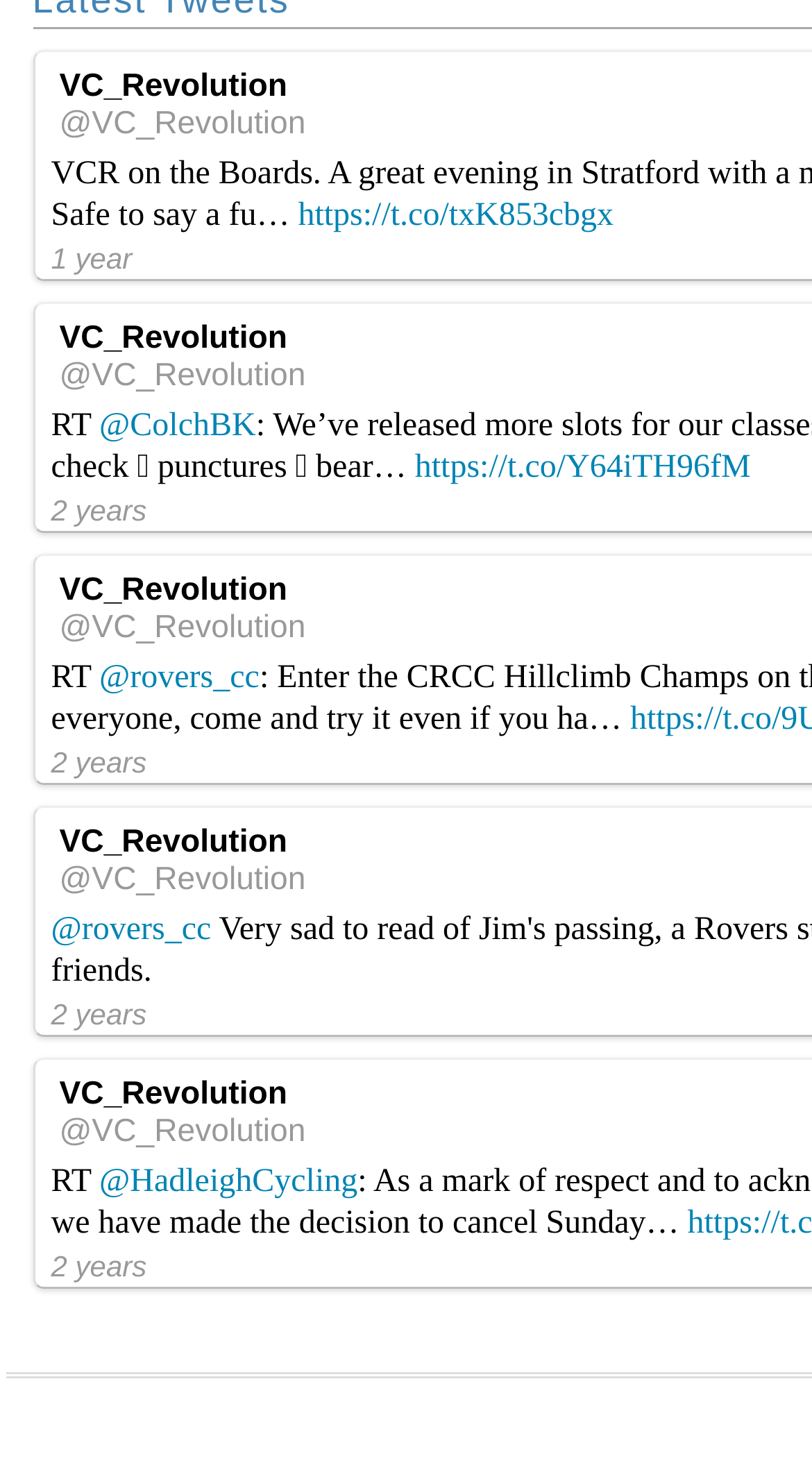How many unique usernames are mentioned on this page?
By examining the image, provide a one-word or phrase answer.

3